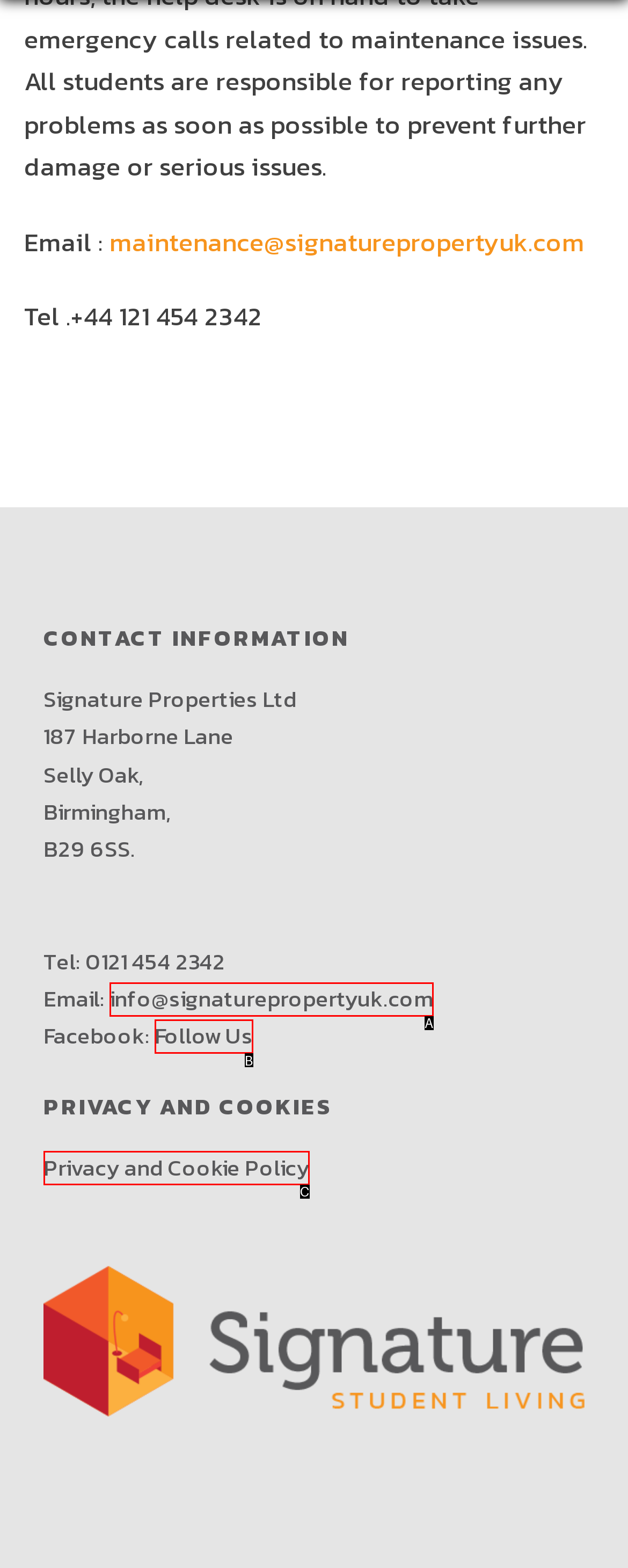Choose the option that aligns with the description: Follow Us
Respond with the letter of the chosen option directly.

B